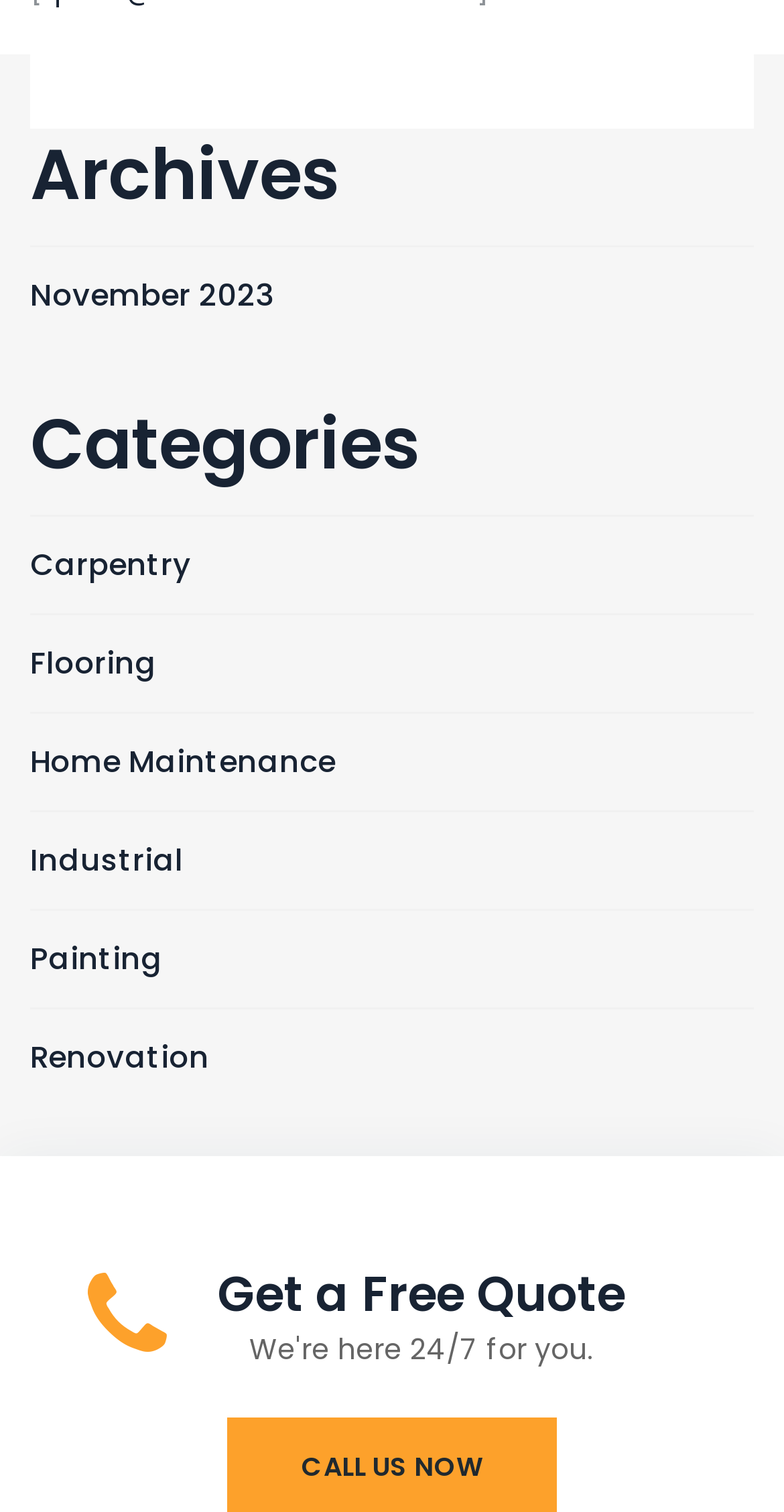What is the position of the 'Get a Free Quote' section?
Refer to the image and offer an in-depth and detailed answer to the question.

The position of the 'Get a Free Quote' section can be determined by looking at the y-coordinates of its bounding box, which are [0.838, 0.875], indicating that it is located at the bottom of the page.